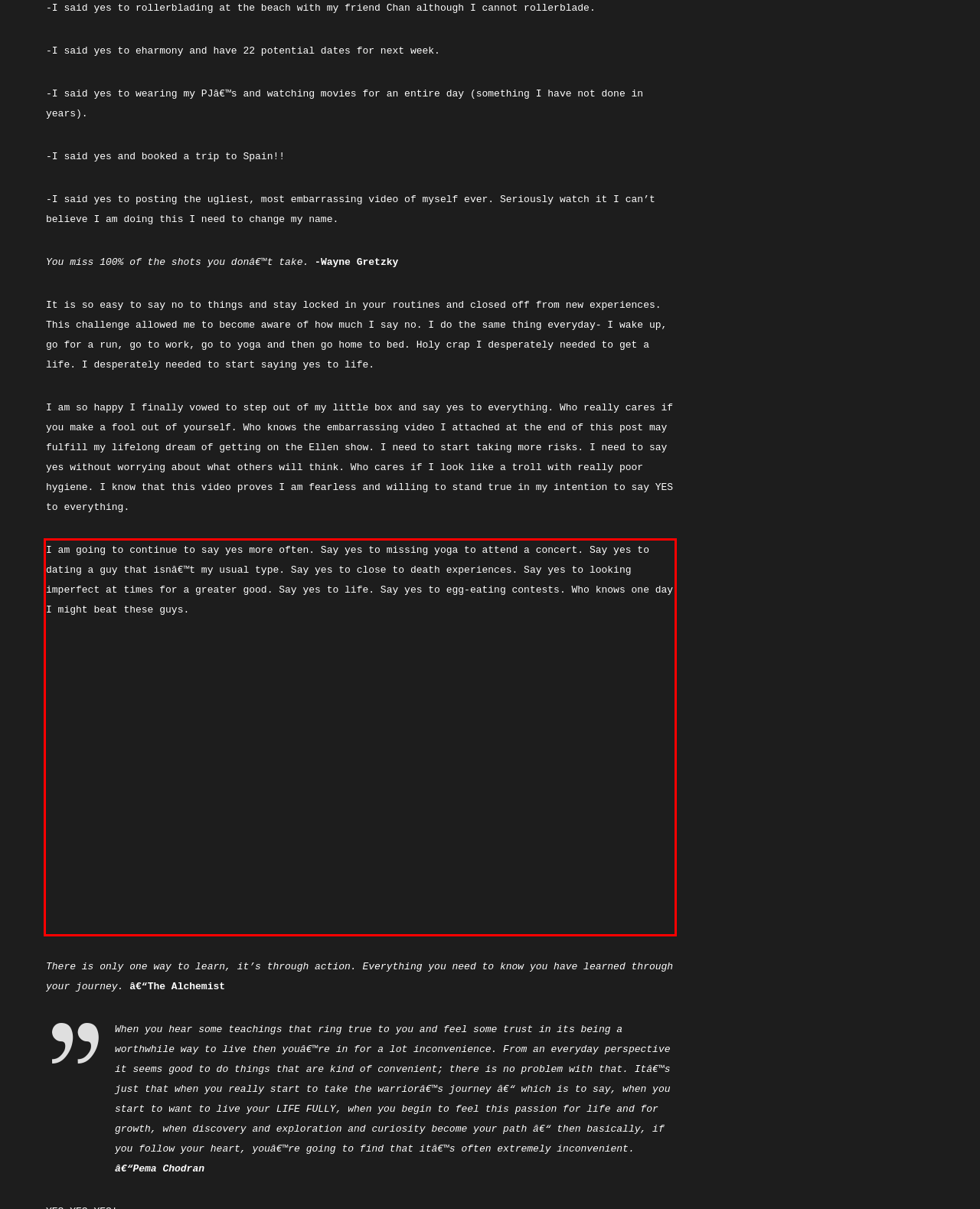Given the screenshot of a webpage, identify the red rectangle bounding box and recognize the text content inside it, generating the extracted text.

I am going to continue to say yes more often. Say yes to missing yoga to attend a concert. Say yes to dating a guy that isnâ€™t my usual type. Say yes to close to death experiences. Say yes to looking imperfect at times for a greater good. Say yes to life. Say yes to egg-eating contests. Who knows one day I might beat these guys.